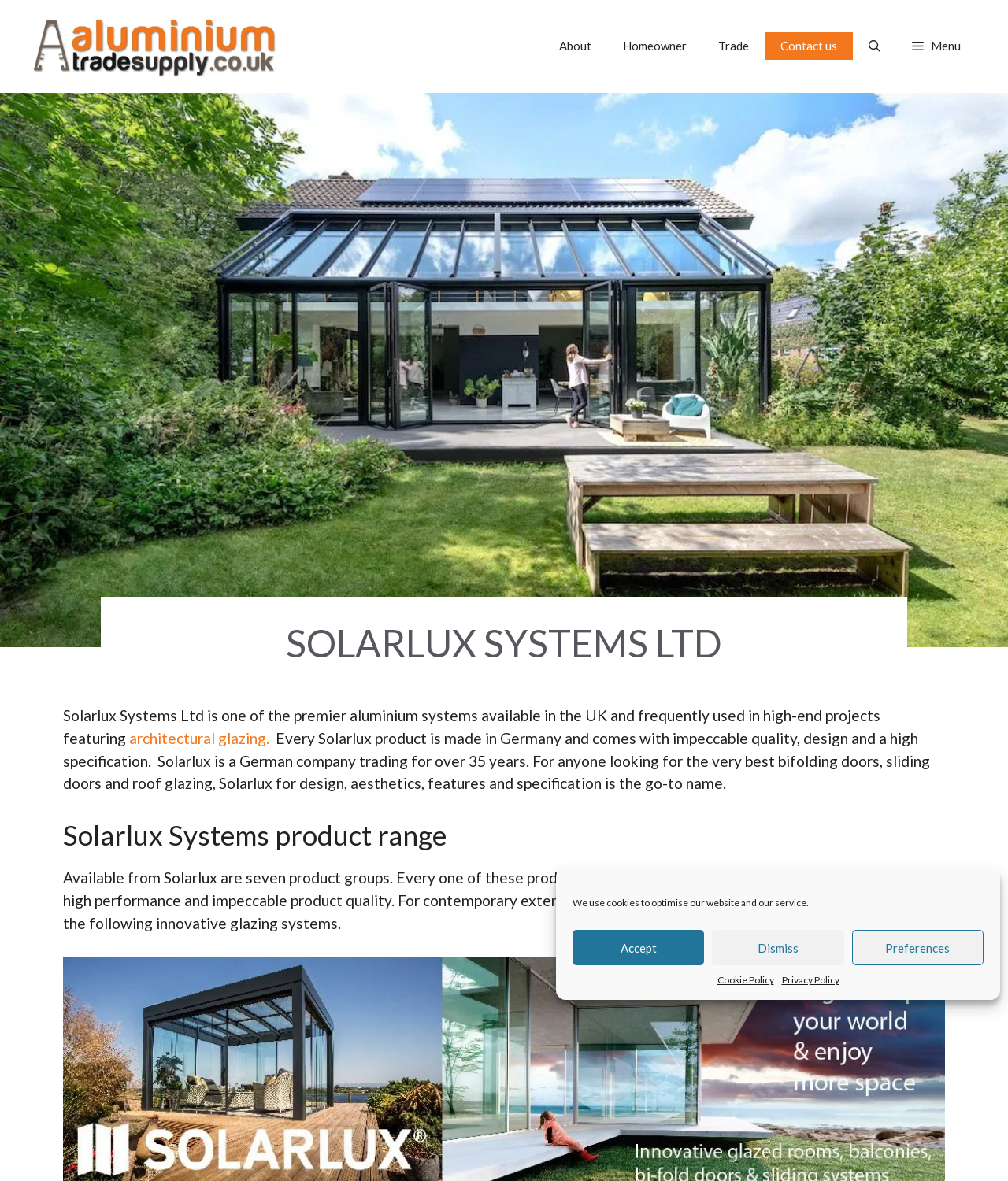Give a detailed account of the webpage's layout and content.

The webpage is about Solarlux Systems Ltd, a company that offers a range of aluminium windows, doors, sliding and bifolding doors, and contemporary glazed extensions for the home. 

At the top of the page, there is a banner with the company's logo and a navigation menu with links to "About", "Homeowner", "Trade", "Contact us", and a search button. 

Below the navigation menu, there is a prominent heading "SOLARLUX SYSTEMS LTD" followed by a brief introduction to the company, mentioning its reputation, quality, and design. 

The introduction is accompanied by a link to "architectural glazing" and a detailed description of the company's products and features. 

Further down, there is a section titled "Solarlux Systems product range" that describes the seven product groups offered by the company, highlighting their attention to detail, high performance, and quality. 

On the left side of the page, there is a call-to-action heading "Get FREE help with your project" with a link to "Contact us". 

At the bottom of the page, there is a dialog box for managing cookie consent, which includes buttons to "Accept", "Dismiss", and "Preferences", as well as links to the "Cookie Policy" and "Privacy Policy".